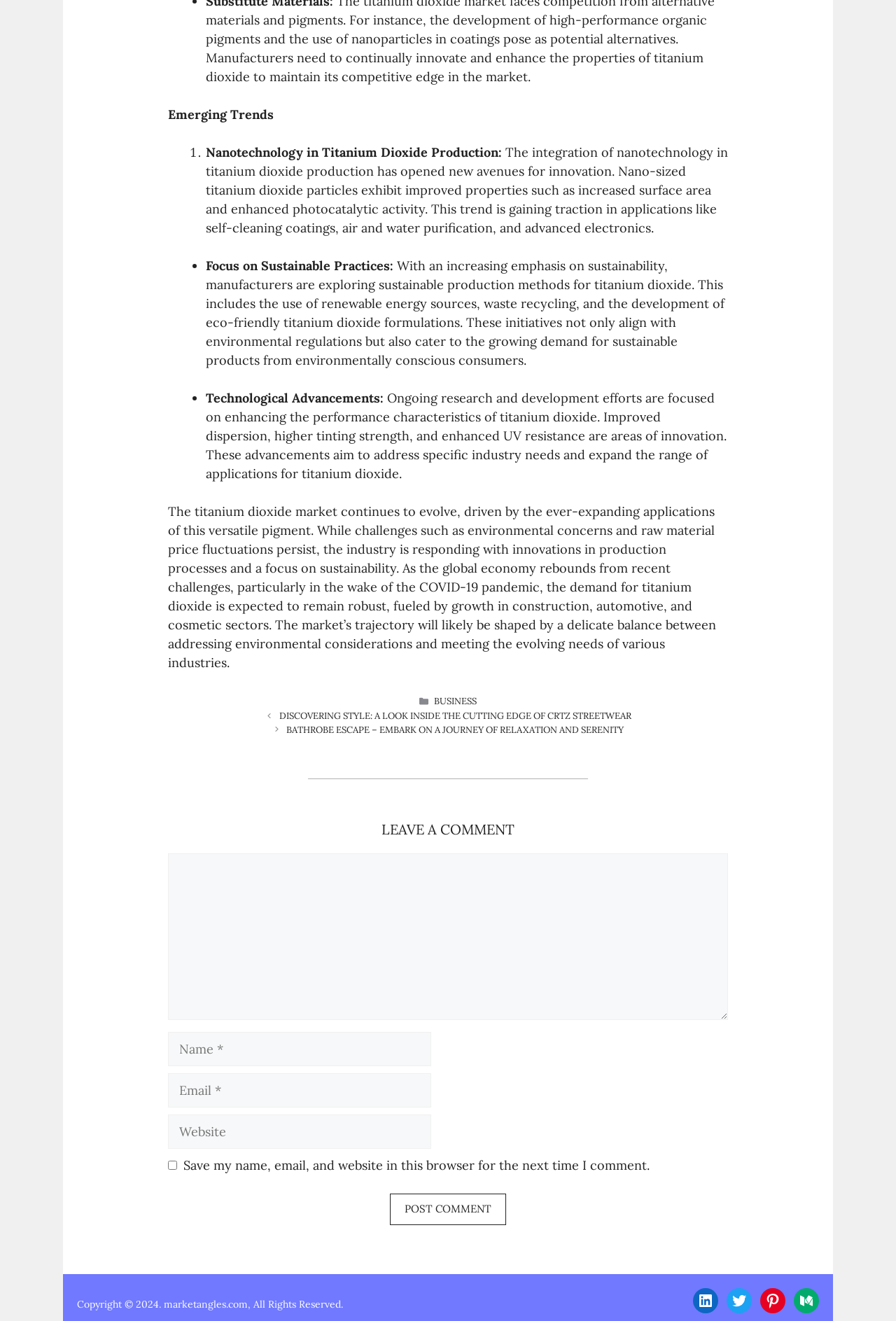Provide a one-word or short-phrase answer to the question:
What is the expected demand for titanium dioxide?

Robust